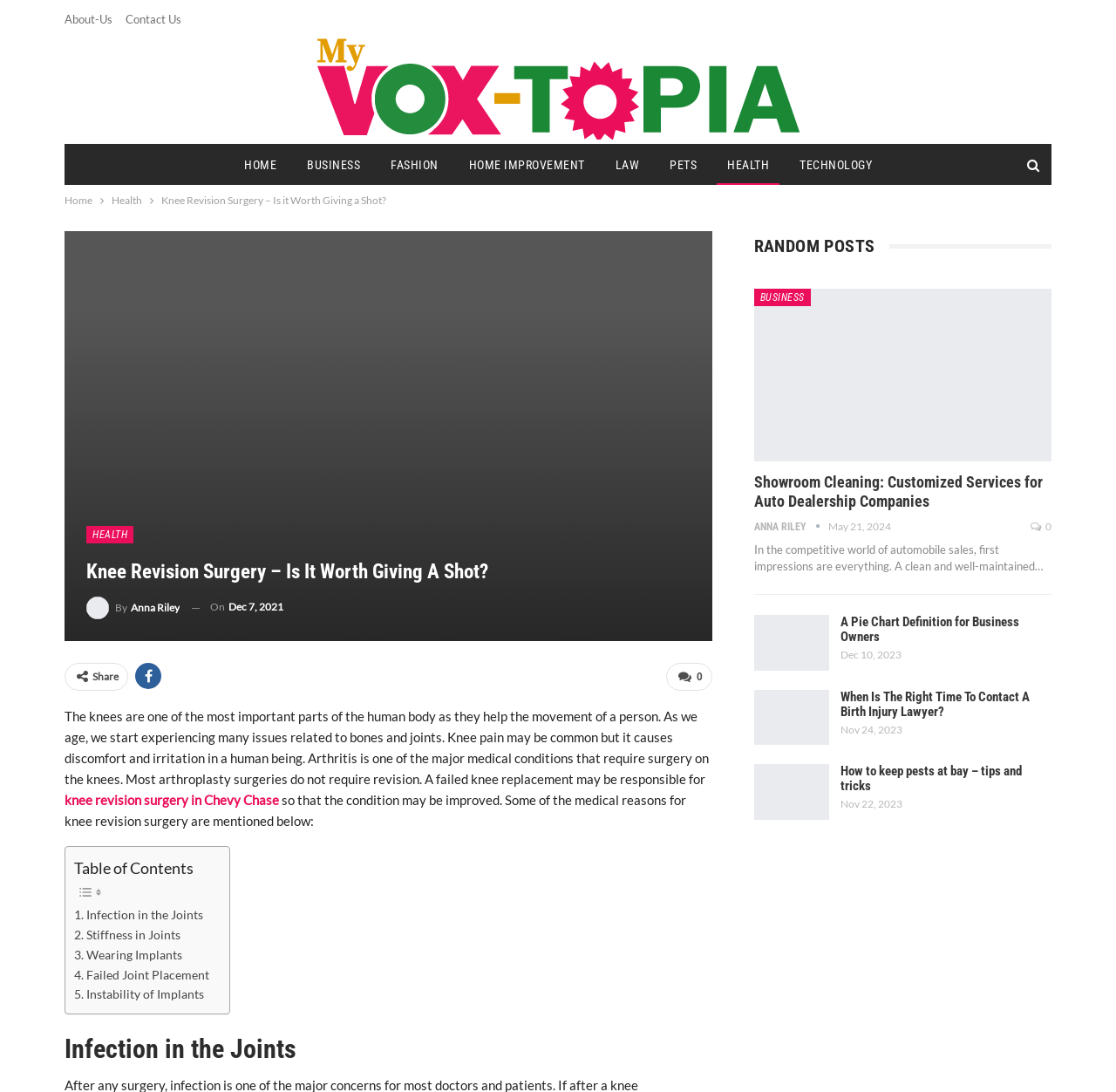Create a detailed narrative of the webpage’s visual and textual elements.

This webpage is about knee revision surgery, with a focus on whether it's worth considering. At the top, there are several links to different sections of the website, including "About-Us", "Contact Us", and various categories like "HOME", "BUSINESS", and "HEALTH". Below these links, there is a navigation bar with breadcrumbs, showing the current page's location within the website.

The main content of the page is divided into two sections. On the left, there is a long article about knee revision surgery, which discusses the importance of knees, common issues related to bones and joints, and the reasons why knee revision surgery may be necessary. The article is broken up into sections, with headings and links to related topics.

On the right, there is a sidebar with random posts, including links to articles on various topics like business, showroom cleaning, and pest control. Each post has a title, a brief summary, and a date.

Throughout the page, there are several images, including a publisher's logo and icons for sharing and liking. The overall layout is organized, with clear headings and concise text, making it easy to navigate and read.